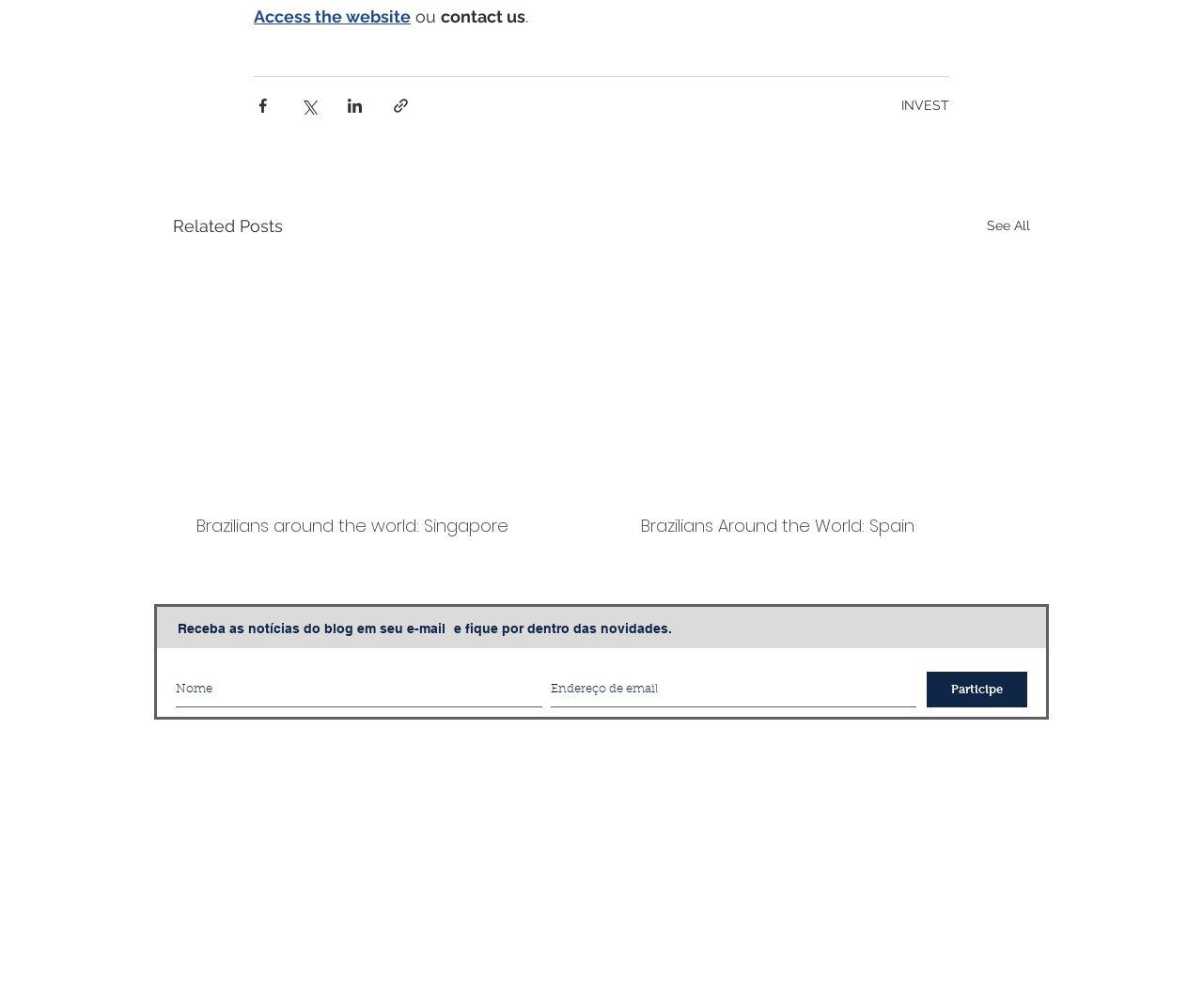Specify the bounding box coordinates (top-left x, top-left y, bottom-right x, bottom-right y) of the UI element in the screenshot that matches this description: Access the website

[0.211, 0.007, 0.341, 0.026]